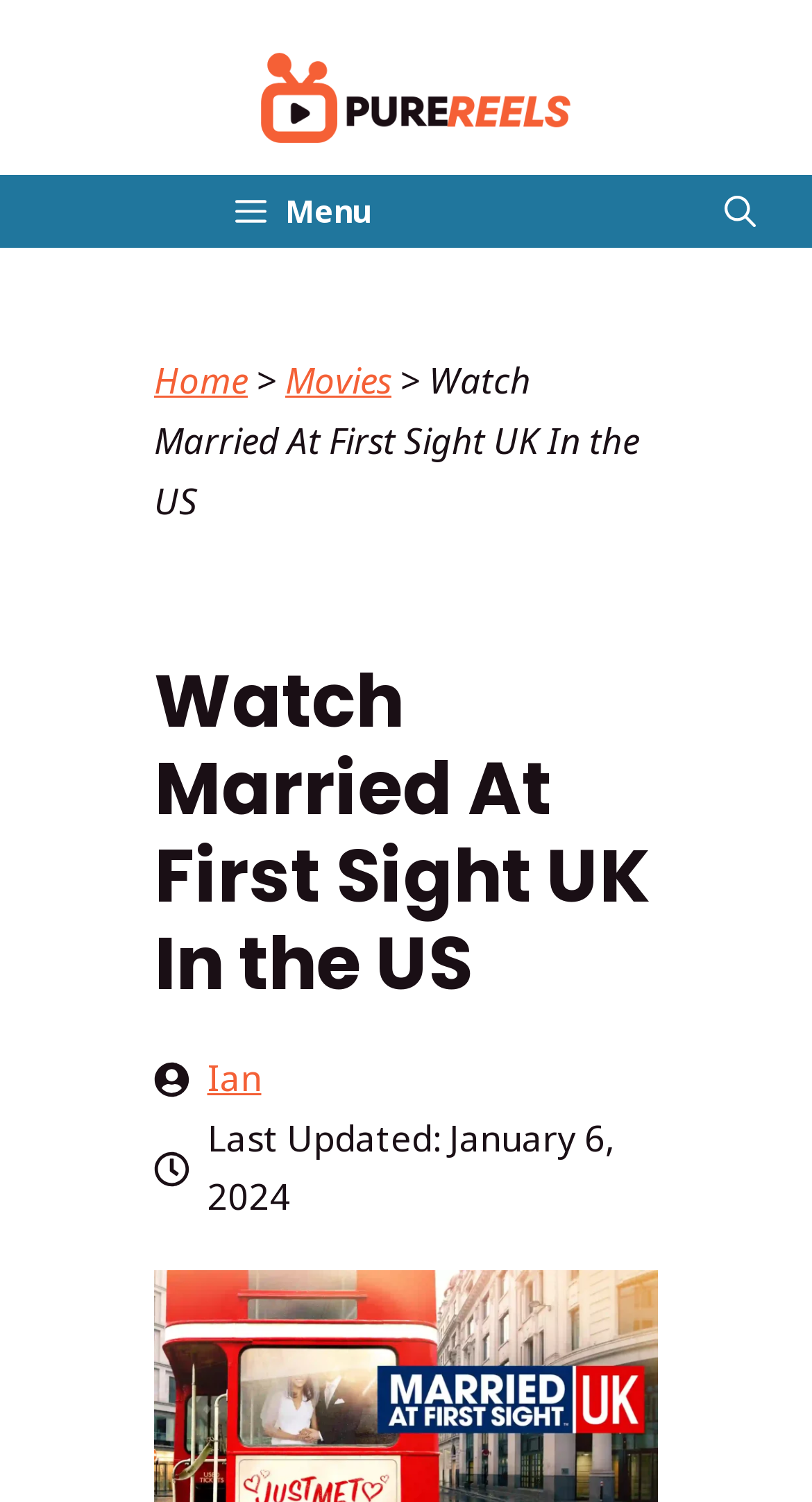What is the last updated date of the content?
Please answer the question as detailed as possible based on the image.

I determined the last updated date by looking at the time element, which contains the text 'January 6, 2024', and is located below the heading element.